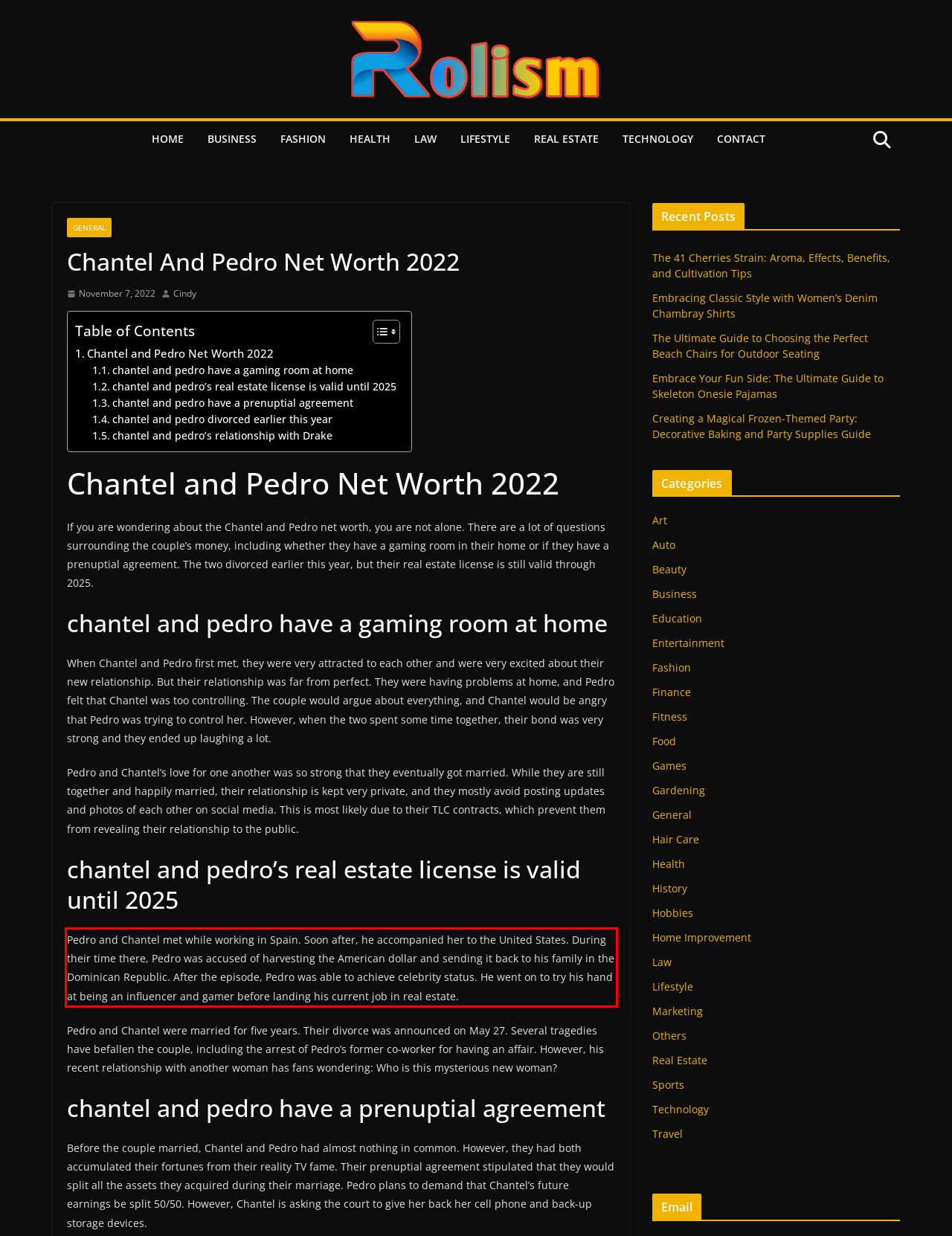You are looking at a screenshot of a webpage with a red rectangle bounding box. Use OCR to identify and extract the text content found inside this red bounding box.

Pedro and Chantel met while working in Spain. Soon after, he accompanied her to the United States. During their time there, Pedro was accused of harvesting the American dollar and sending it back to his family in the Dominican Republic. After the episode, Pedro was able to achieve celebrity status. He went on to try his hand at being an influencer and gamer before landing his current job in real estate.